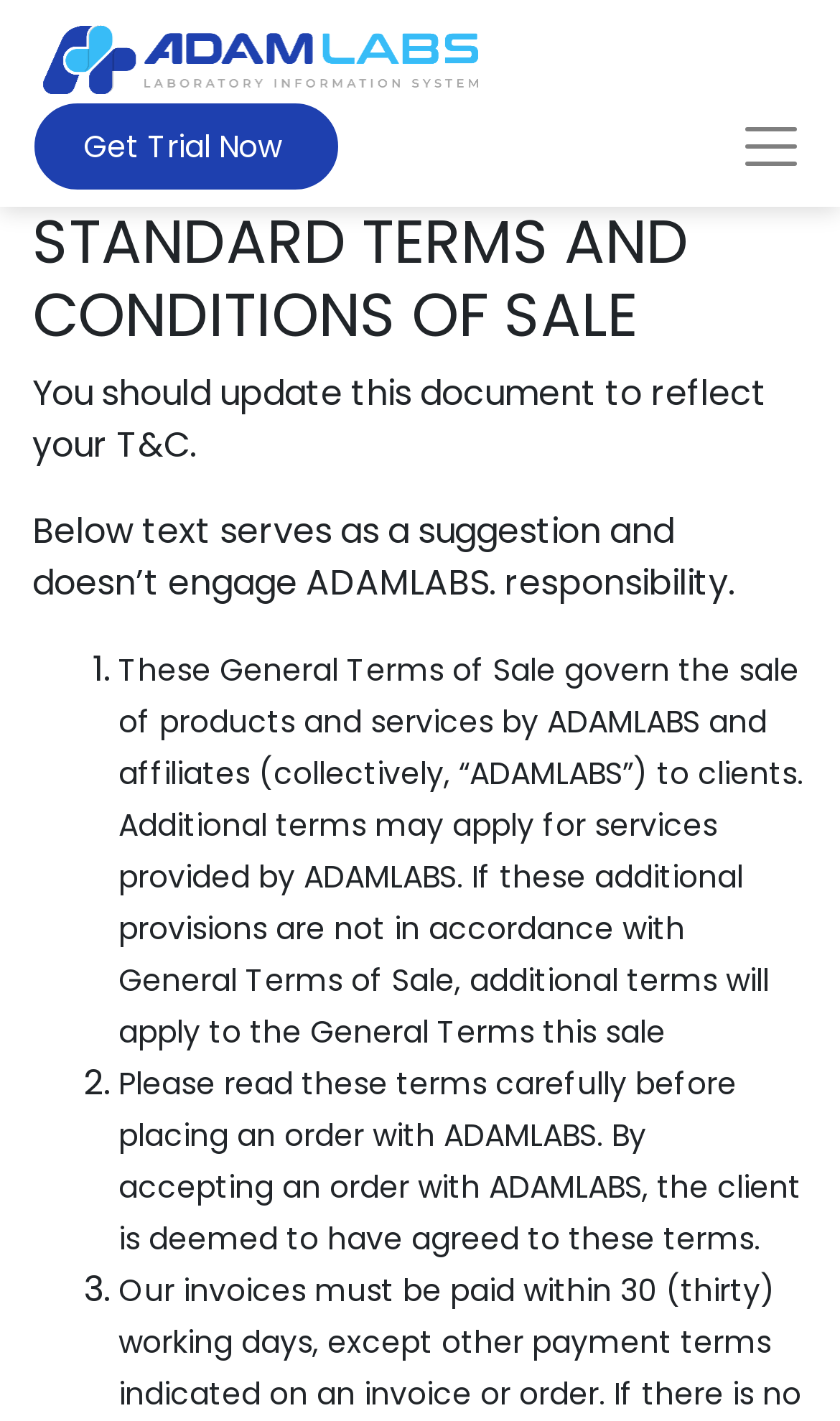What is the first point in the terms and conditions?
Please answer the question with a single word or phrase, referencing the image.

General Terms of Sale